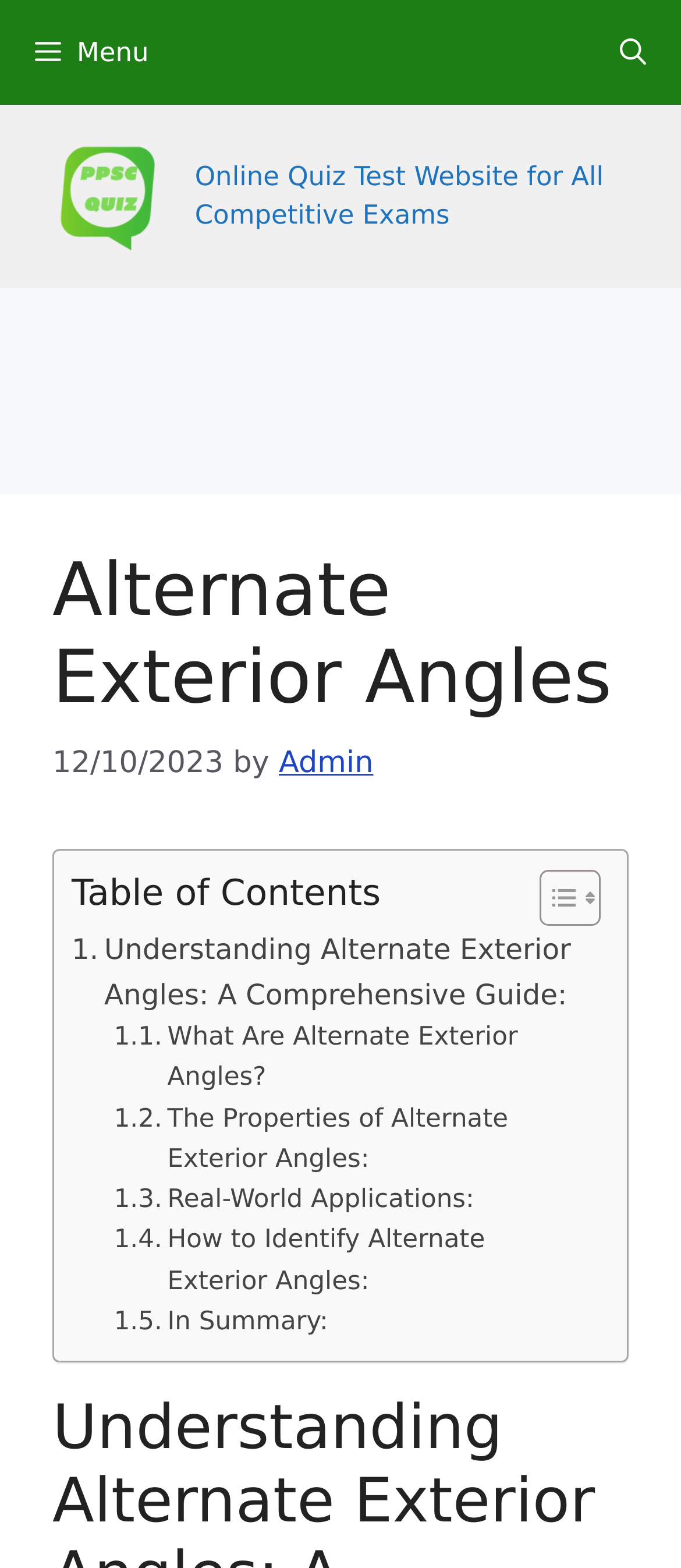Determine the bounding box coordinates of the clickable region to execute the instruction: "View corporate finance services". The coordinates should be four float numbers between 0 and 1, denoted as [left, top, right, bottom].

None